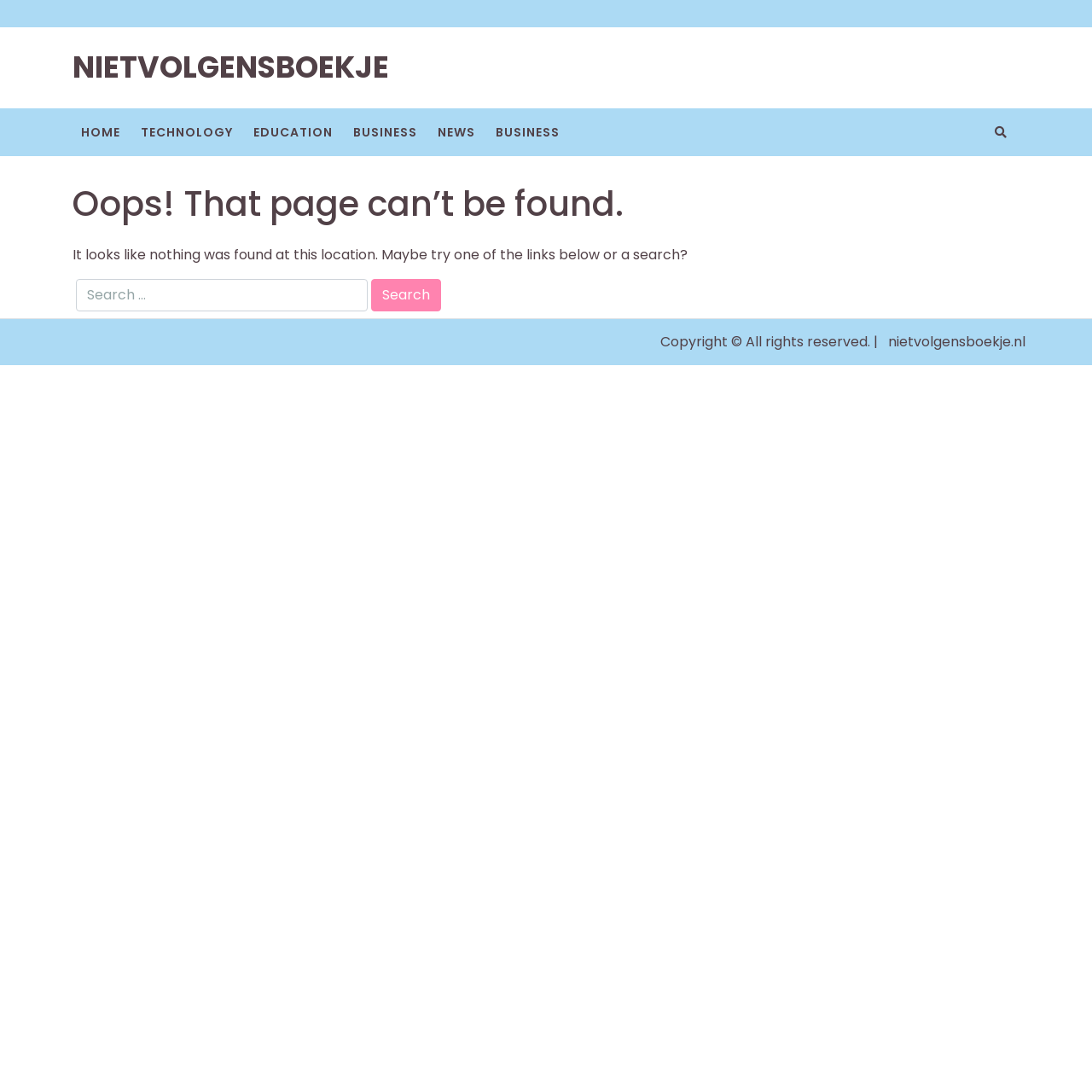Respond to the following question with a brief word or phrase:
What are the categories in the top menu?

HOME, TECHNOLOGY, EDUCATION, BUSINESS, NEWS, BUSINESS